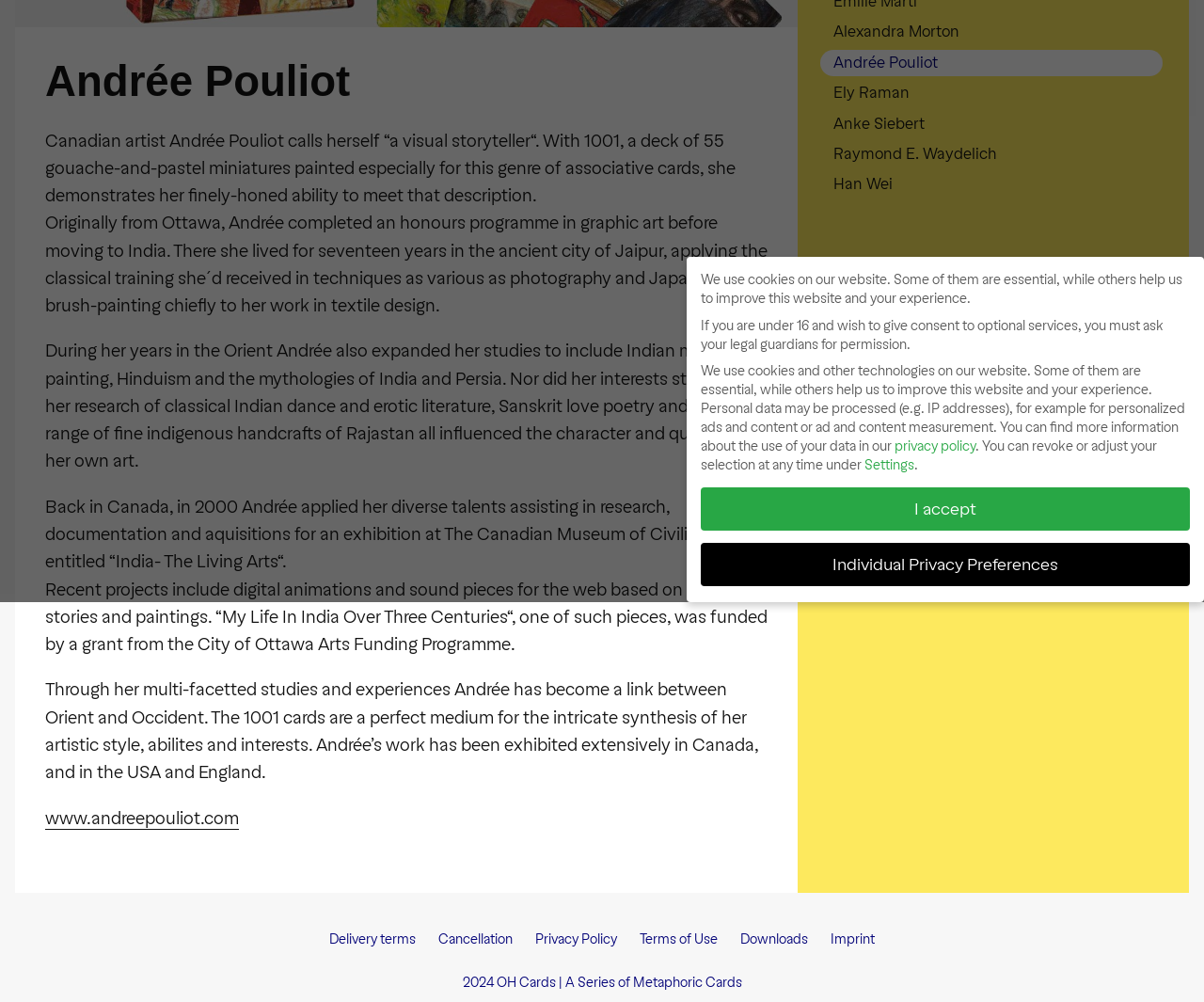Please provide the bounding box coordinates in the format (top-left x, top-left y, bottom-right x, bottom-right y). Remember, all values are floating point numbers between 0 and 1. What is the bounding box coordinate of the region described as: Downloads

[0.615, 0.928, 0.671, 0.947]